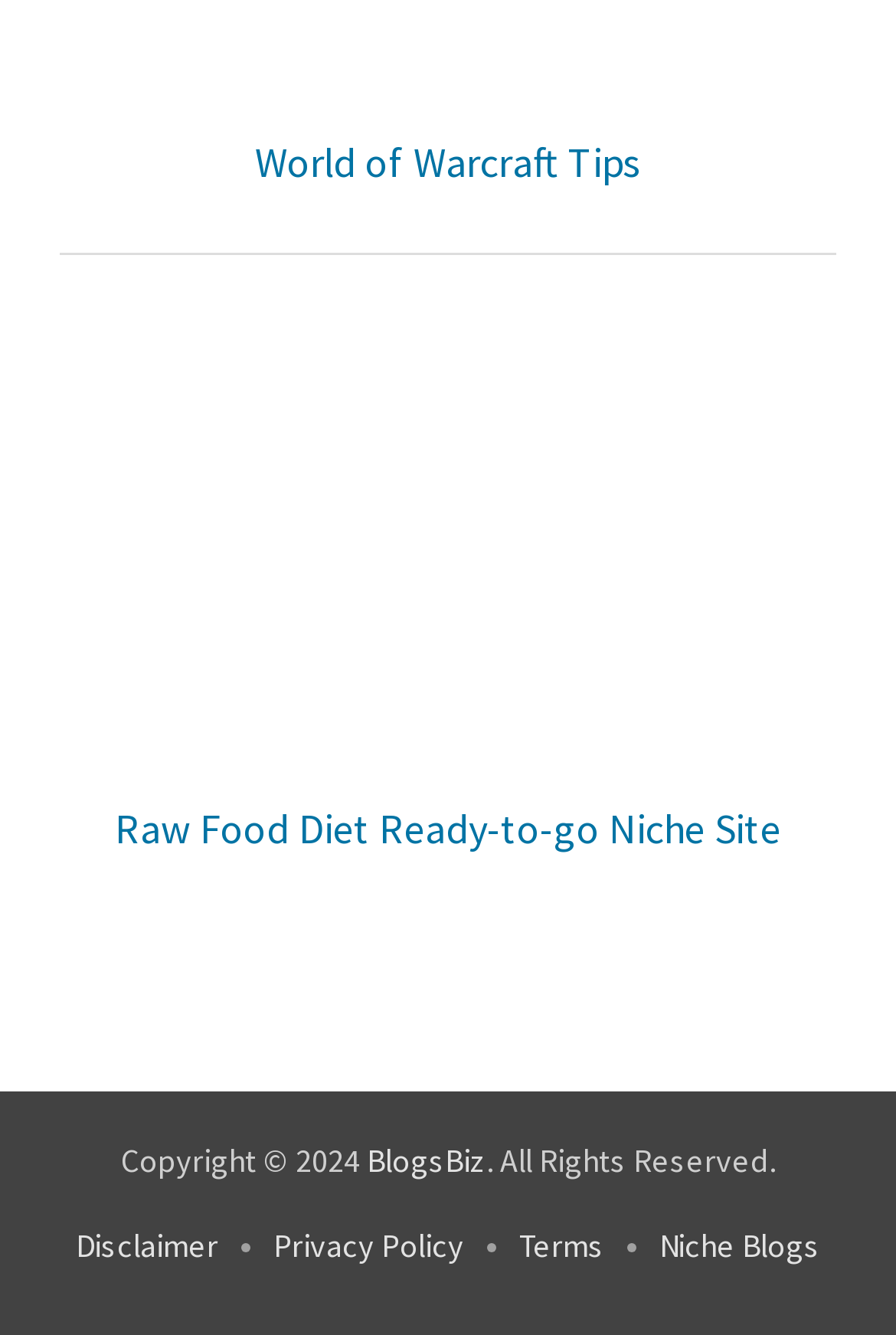Determine the bounding box coordinates for the element that should be clicked to follow this instruction: "View Niche Blogs". The coordinates should be given as four float numbers between 0 and 1, in the format [left, top, right, bottom].

[0.736, 0.918, 0.915, 0.949]